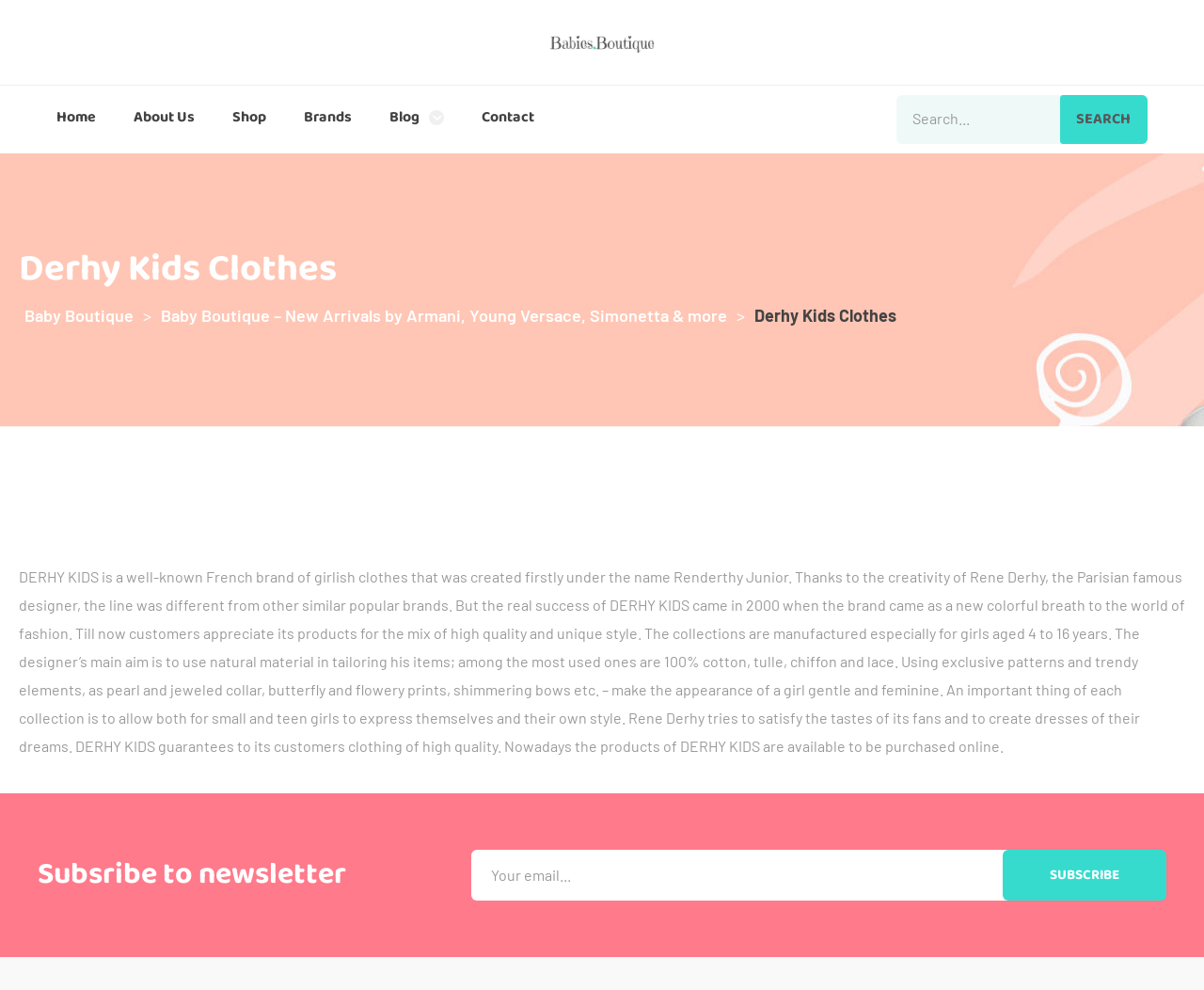Offer a meticulous caption that includes all visible features of the webpage.

The webpage is a baby boutique website, specifically Derhy Kids Clothes, with a focus on high-quality and stylish clothing for girls aged 4 to 16 years. 

At the top of the page, there is a header section with several links, including "Home", "About Us", "Shop", "Brands", "Blog", and "Contact". These links are positioned horizontally, with "Home" on the left and "Contact" on the right. 

Below the header section, there is a large heading that reads "Derhy Kids Clothes" in bold font, taking up most of the width of the page. 

Underneath the heading, there is a link to "Baby Boutique" and a brief description of the brand, followed by a longer paragraph of text that provides more information about the brand's history, design philosophy, and product offerings. This text is positioned in the middle of the page and takes up about half of the page's height.

On the right side of the page, there is a search bar with a search box and a "SEARCH" button. 

At the bottom of the page, there is a section to subscribe to a newsletter, with a heading that reads "Subscribe to newsletter", a text box to enter an email address, and a "SUBSCRIBE" button.